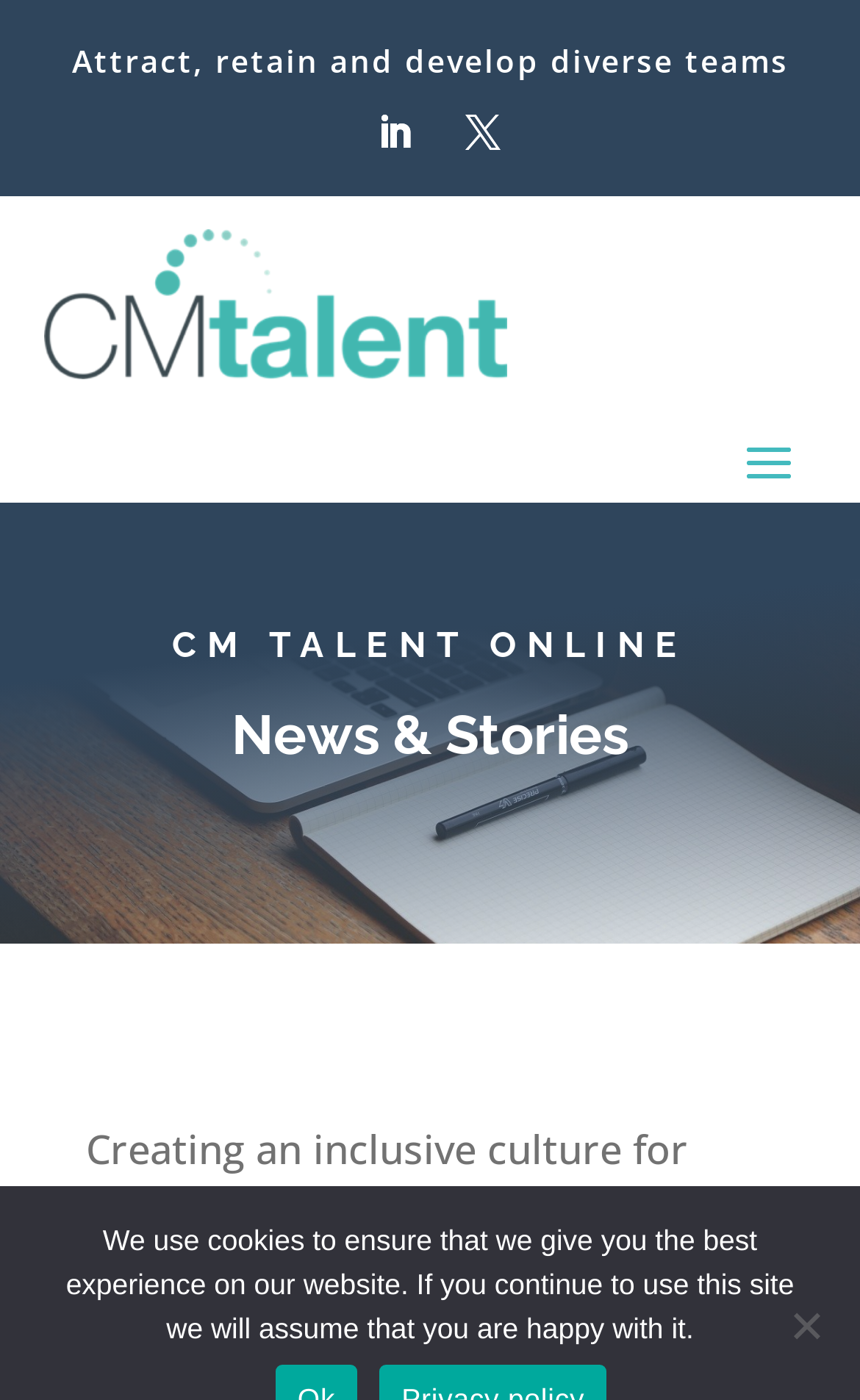Respond with a single word or phrase to the following question: How many headings are present on the webpage?

3